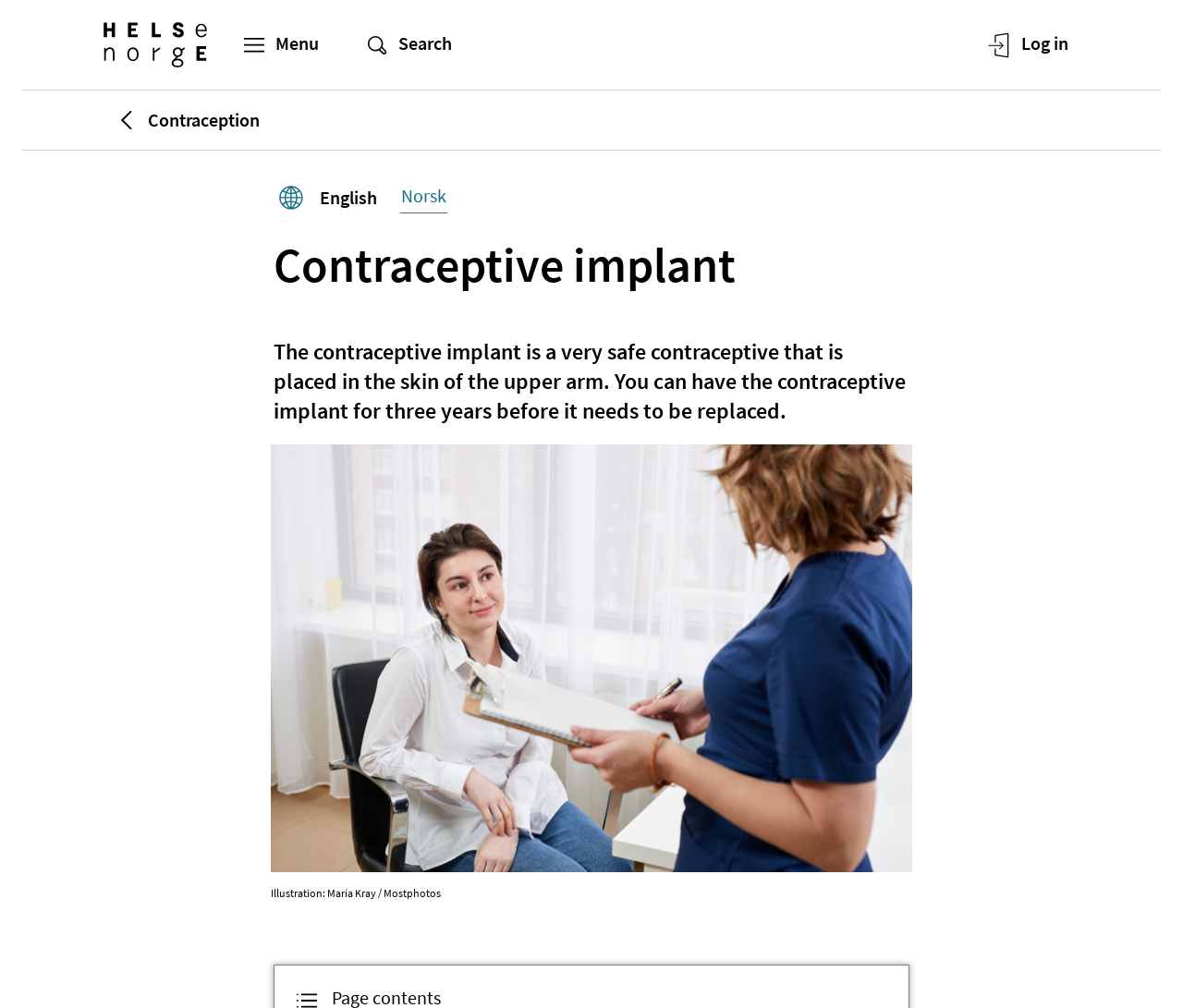Using the elements shown in the image, answer the question comprehensively: How long does the contraceptive implant last?

According to the webpage description, 'You can have the contraceptive implant for three years before it needs to be replaced.', which indicates that the contraceptive implant lasts for three years.